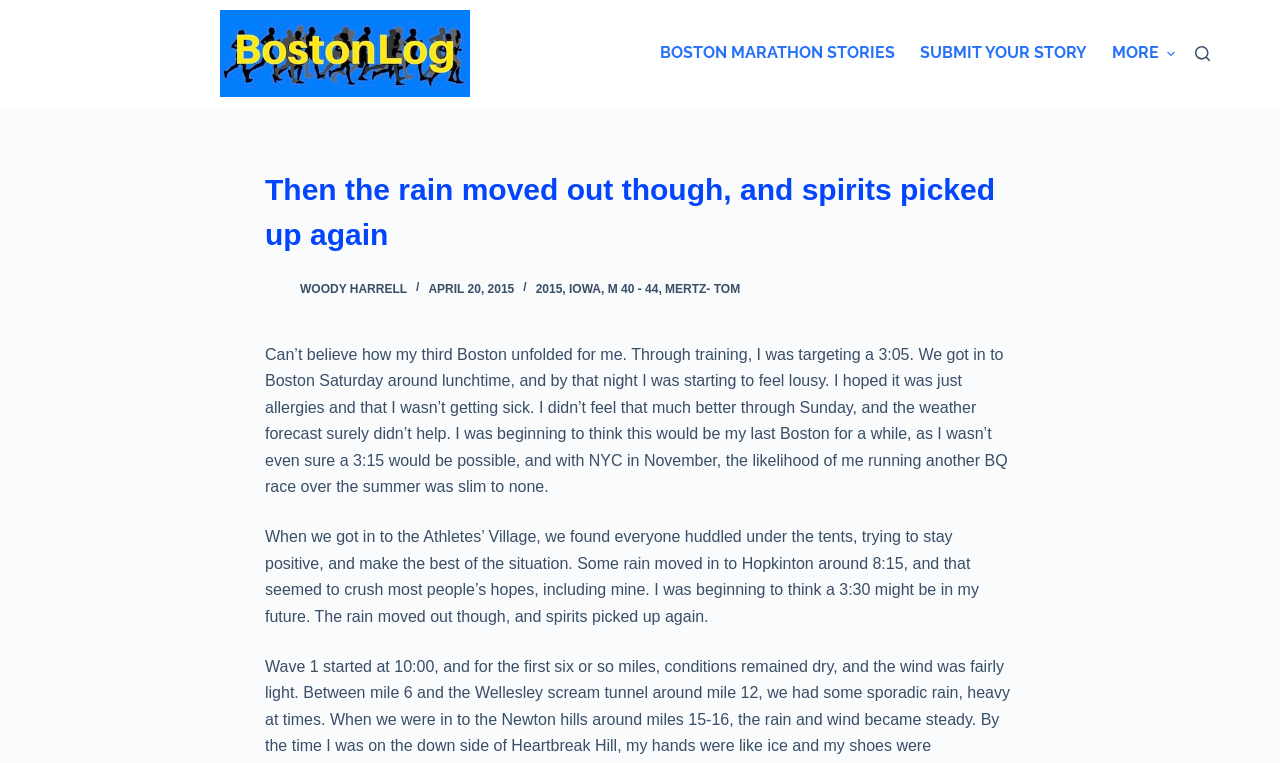Answer the question below using just one word or a short phrase: 
What is the date of the Boston Marathon mentioned in the story?

APRIL 20, 2015